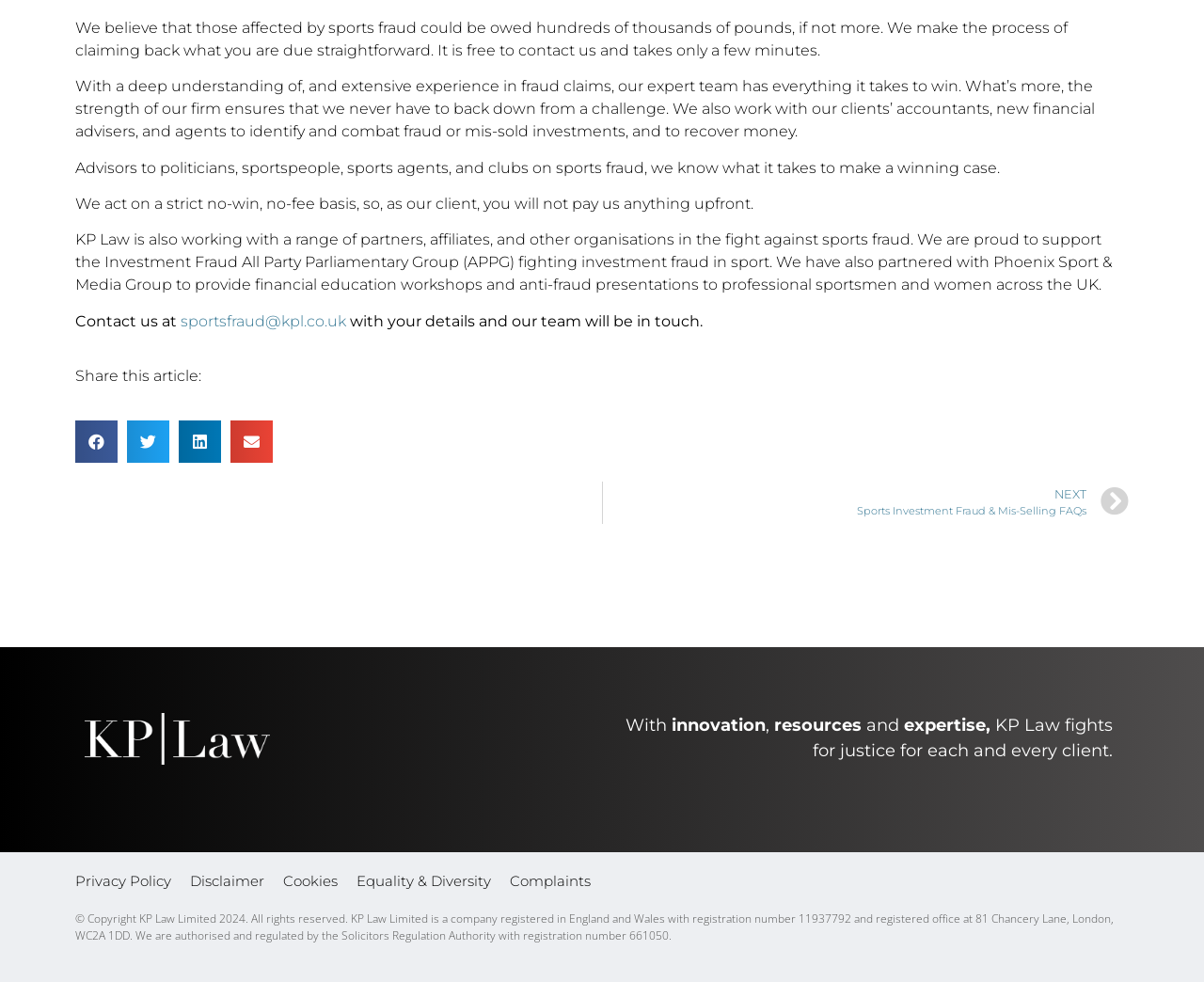What is the purpose of KP Law's partnership with Phoenix Sport & Media Group?
Look at the image and answer the question using a single word or phrase.

Financial education workshops